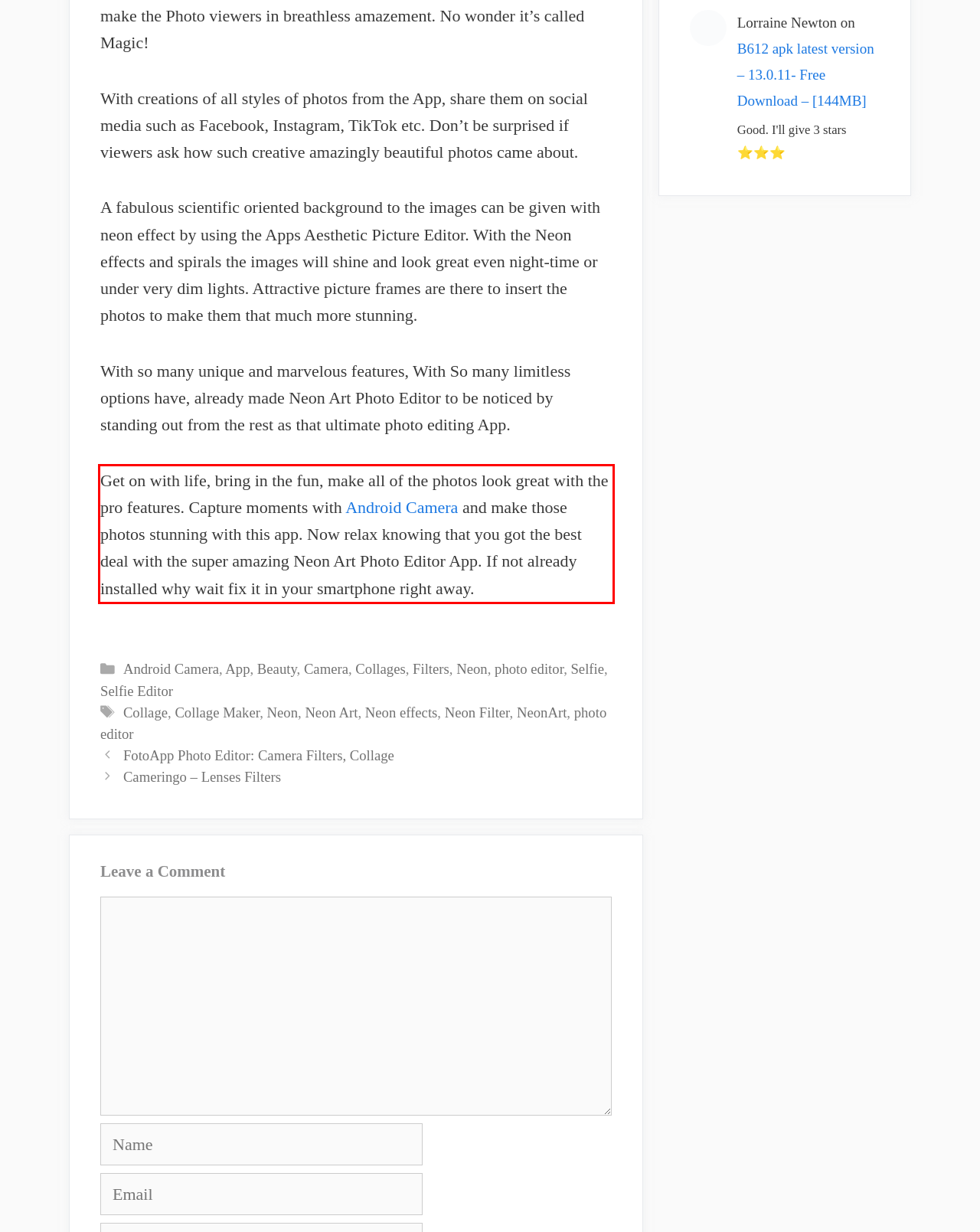Please identify and extract the text content from the UI element encased in a red bounding box on the provided webpage screenshot.

Get on with life, bring in the fun, make all of the photos look great with the pro features. Capture moments with Android Camera and make those photos stunning with this app. Now relax knowing that you got the best deal with the super amazing Neon Art Photo Editor App. If not already installed why wait fix it in your smartphone right away.